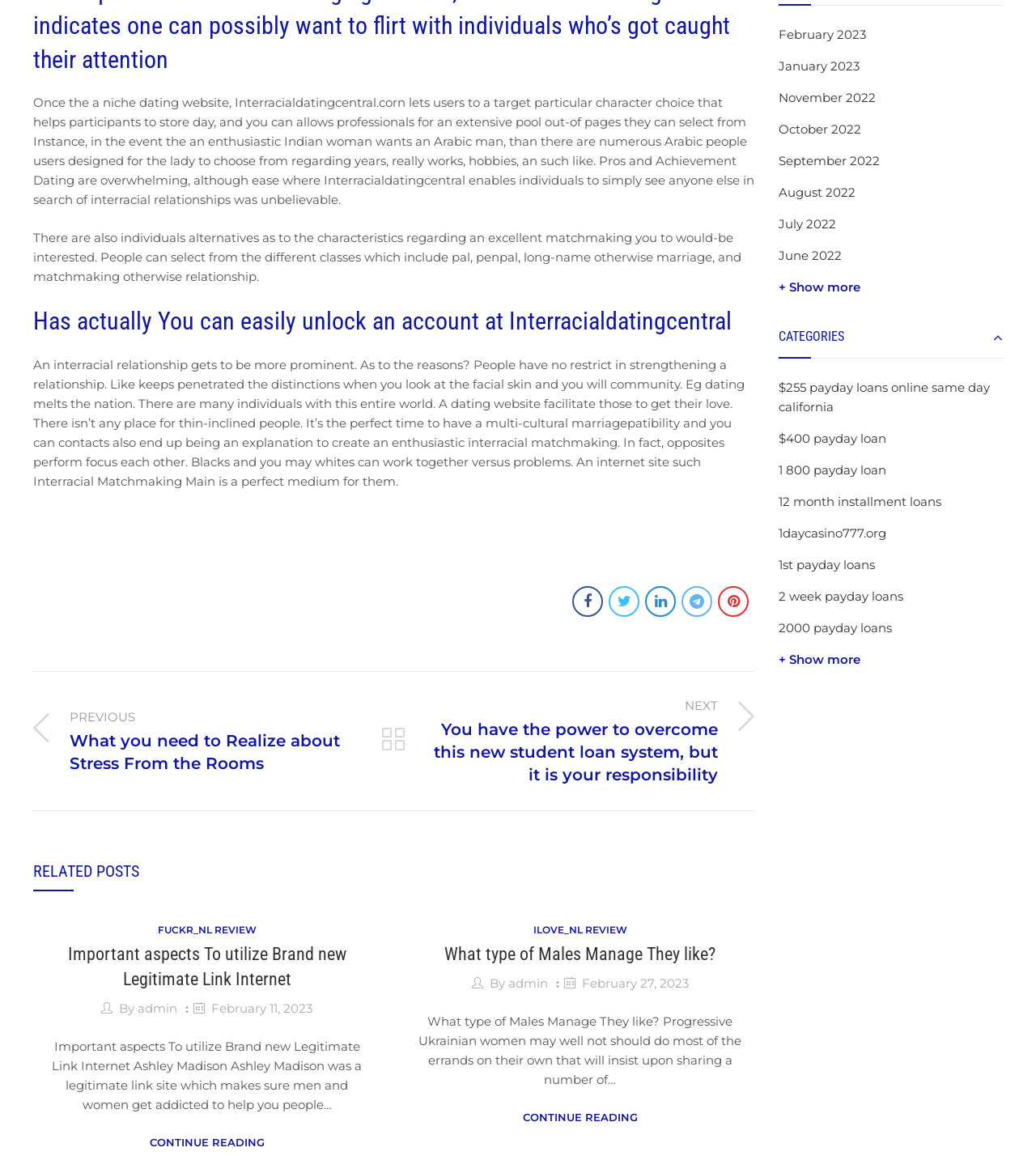Determine the bounding box coordinates of the region to click in order to accomplish the following instruction: "Click on the 'NEXT You have the power to overcome the new student loan system, but it is your responsibility' link". Provide the coordinates as four float numbers between 0 and 1, specifically [left, top, right, bottom].

[0.391, 0.602, 0.728, 0.68]